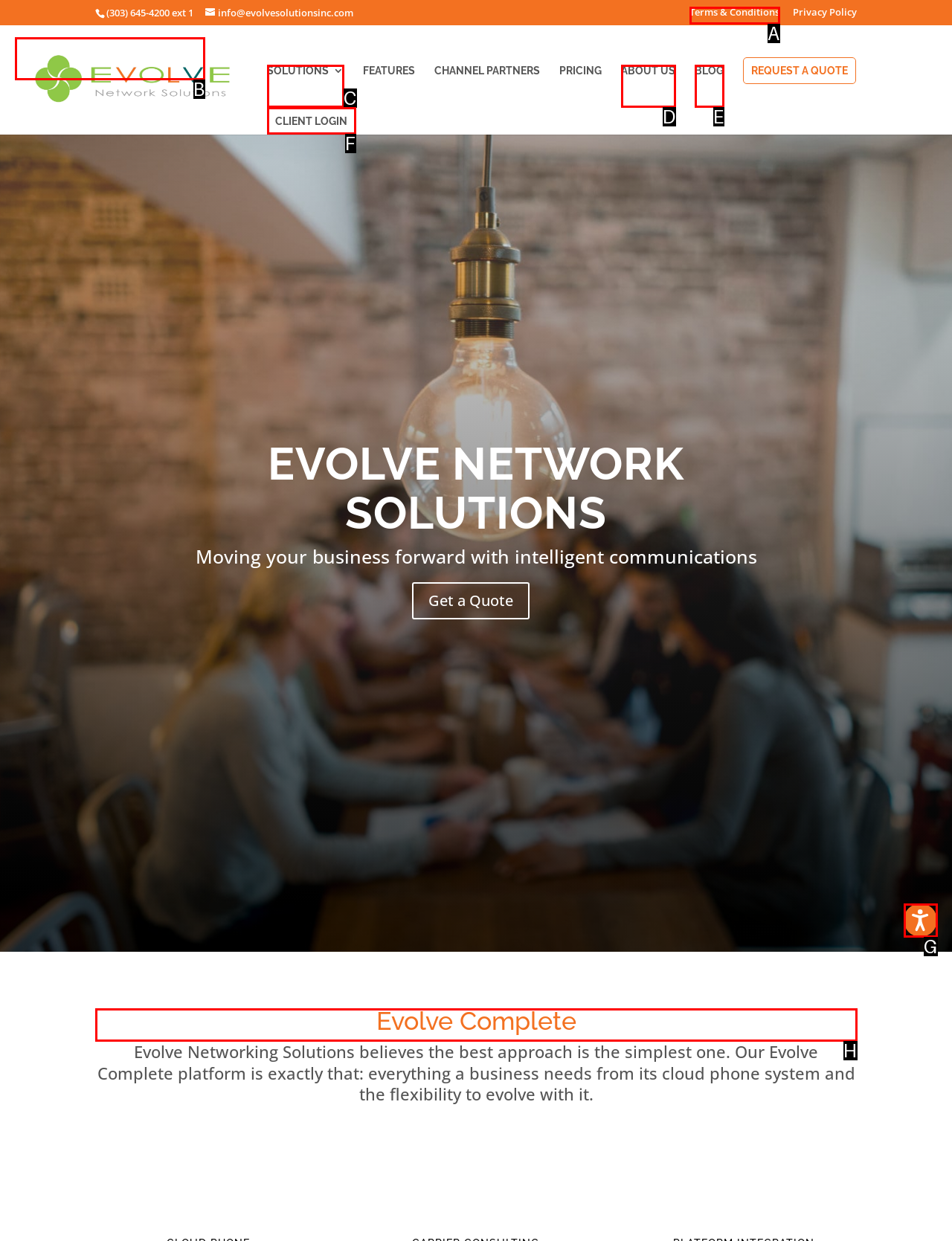Select the correct UI element to click for this task: Learn more about Evolve Complete.
Answer using the letter from the provided options.

H